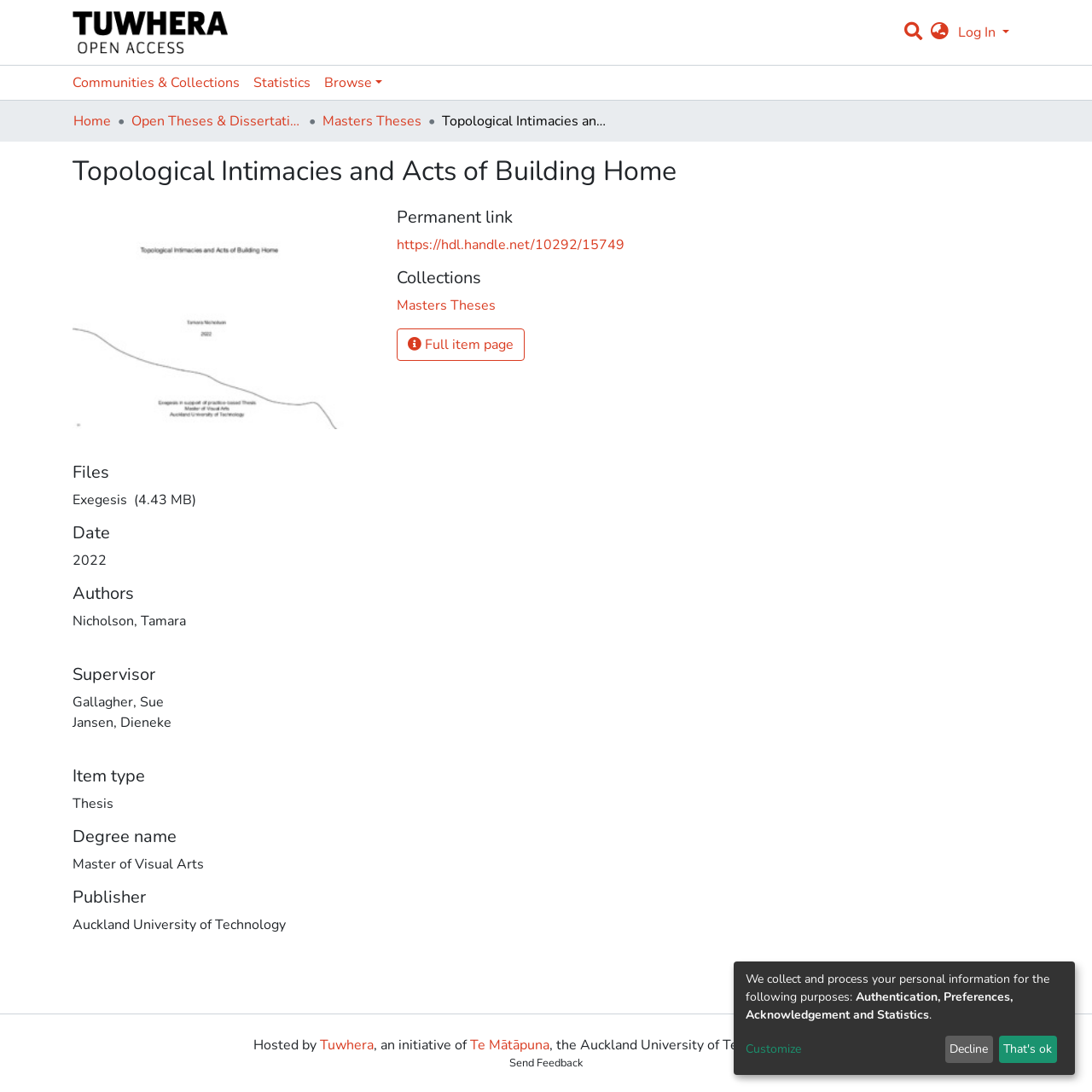Offer a thorough description of the webpage.

This webpage is about a thesis titled "Topological Intimacies and Acts of Building Home" by Tamara Nicholson. At the top left corner, there is a repository logo, and on the top right corner, there is a user profile bar with a search function and a language switch button. Below the user profile bar, there is a main navigation bar with links to "Communities & Collections", "Statistics", and "Browse".

The main content of the webpage is divided into sections. The first section displays the title of the thesis, "Topological Intimacies and Acts of Building Home", and provides links to the thesis files, including an exegesis file. The second section displays metadata about the thesis, including the date, authors, supervisor, item type, degree name, publisher, and permanent link. The metadata is organized into headings and static text.

On the right side of the metadata section, there is a section titled "Collections" with a link to "Masters Theses". Below this section, there is a button to view the full item page.

At the bottom of the webpage, there is a content information section with links to "Tuwhera" and "Te Mātāpuna", and a statement about the Auckland University of Technology Library. There is also a link to send feedback and a section about collecting and processing personal information.

Finally, there is a section with two buttons, "Decline" and "That's ok", which appears to be related to customizing the collection and processing of personal information.